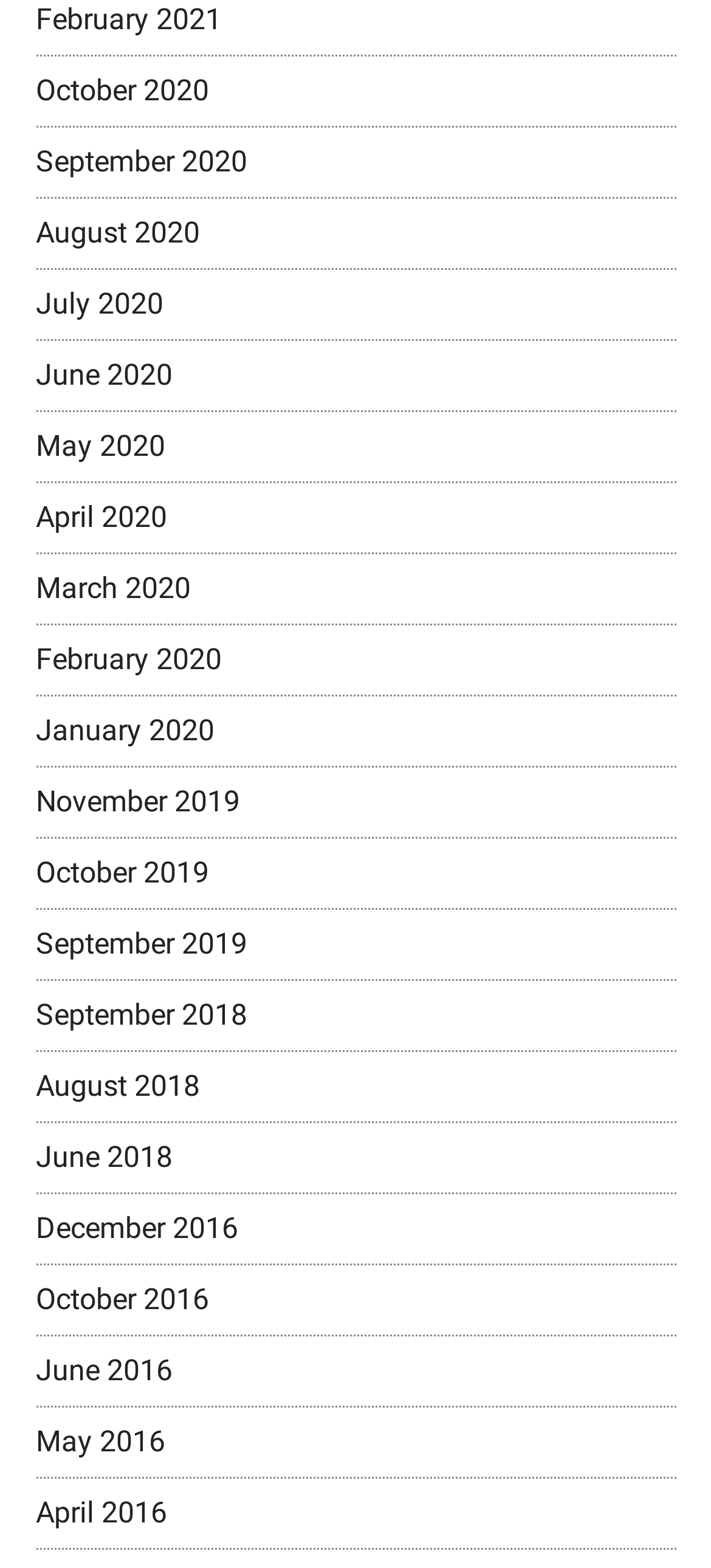Determine the bounding box coordinates of the target area to click to execute the following instruction: "view February 2021."

[0.05, 0.001, 0.312, 0.023]